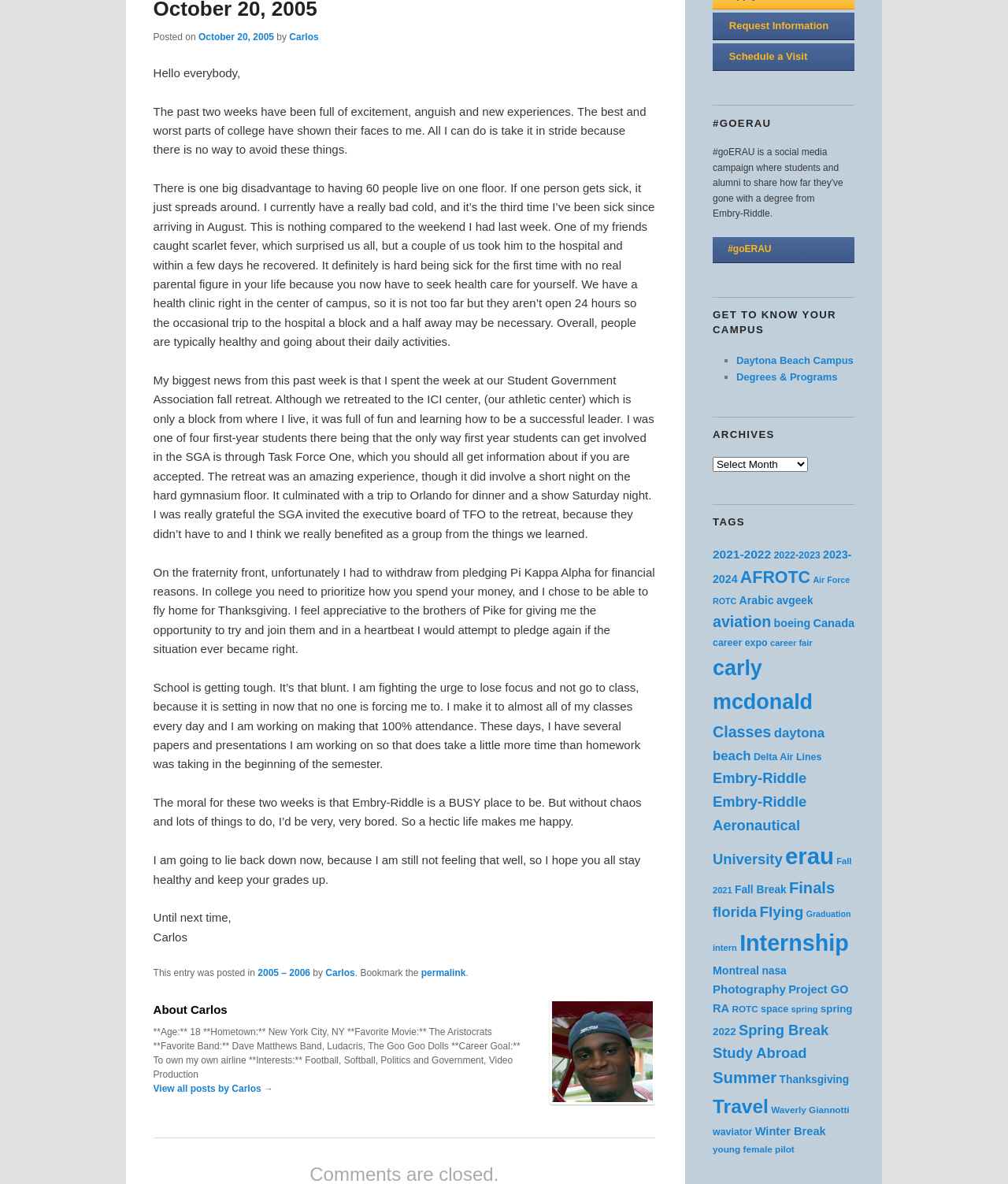Locate the bounding box of the UI element with the following description: "Embry-Riddle Aeronautical University".

[0.707, 0.67, 0.8, 0.732]